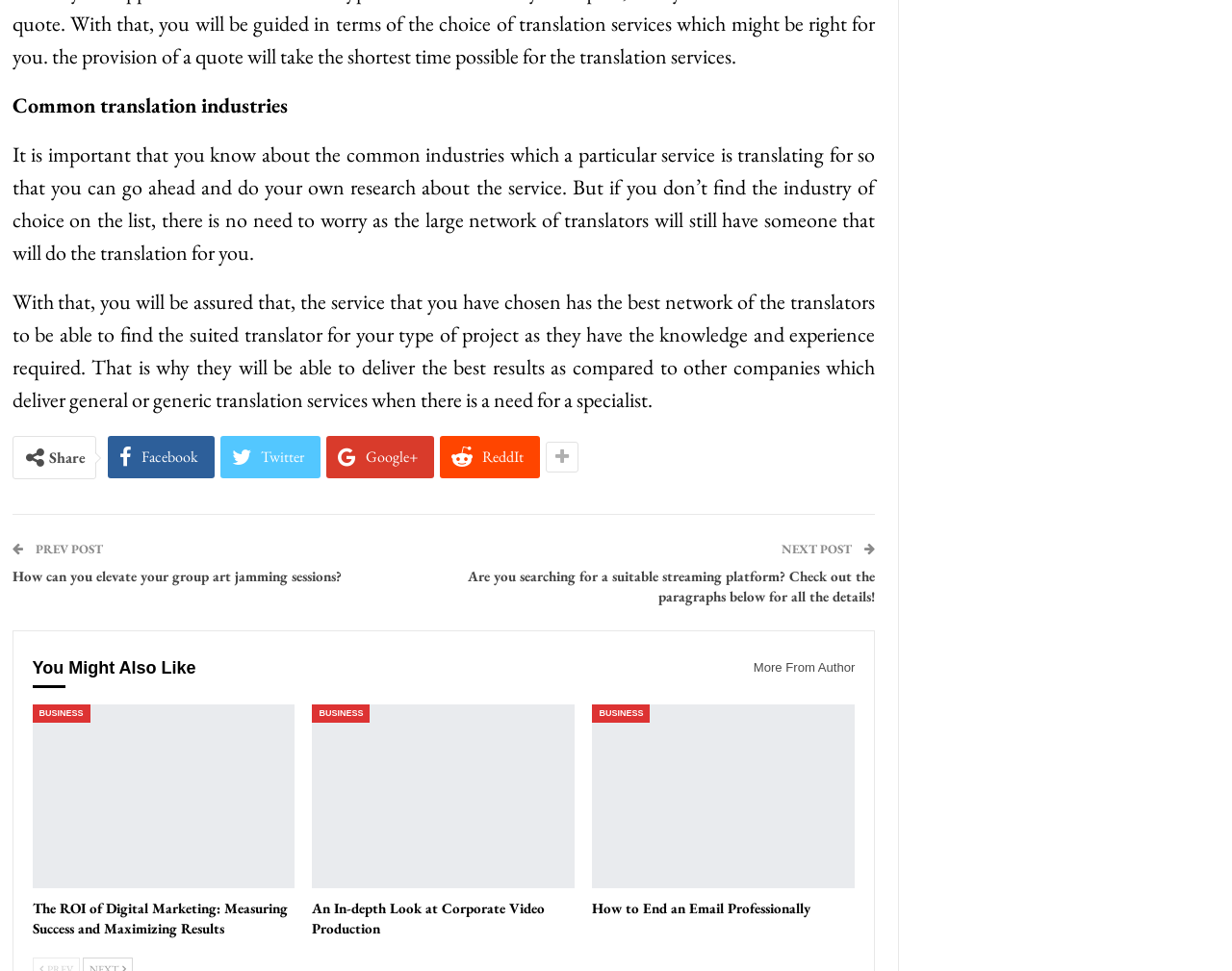Based on the element description, predict the bounding box coordinates (top-left x, top-left y, bottom-right x, bottom-right y) for the UI element in the screenshot: Tactical

None